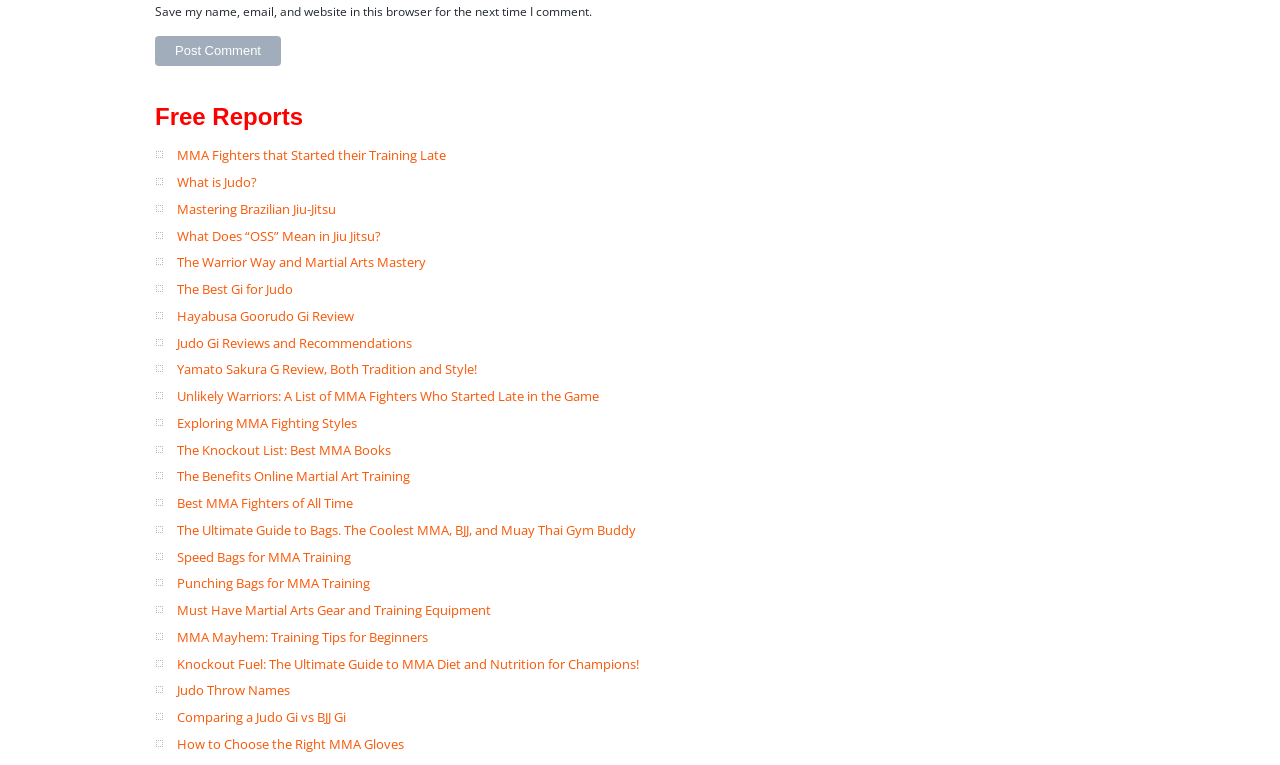What is the purpose of the button at the top?
Please provide a single word or phrase based on the screenshot.

Post Comment